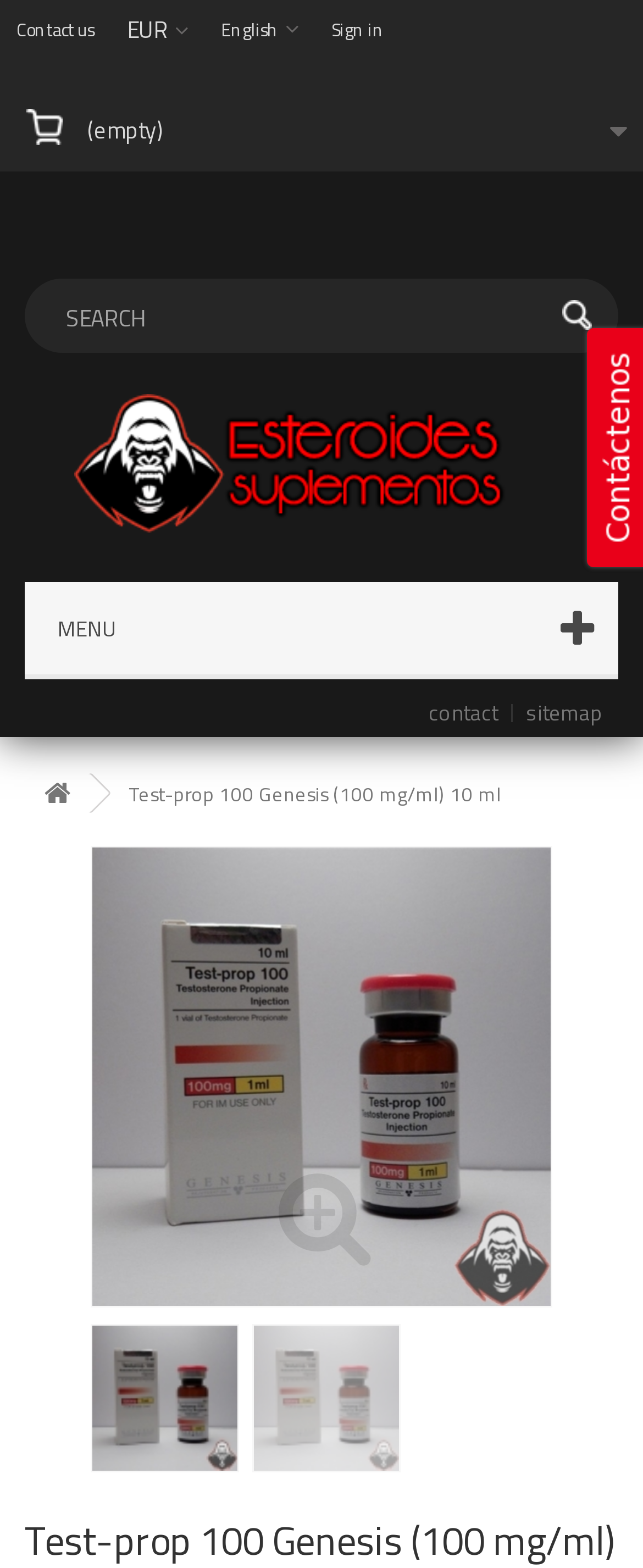Carefully observe the image and respond to the question with a detailed answer:
What is the currency symbol displayed?

I found the currency symbol by looking at the top section of the webpage, where I saw a static text element displaying 'EUR'. This suggests that the website is using the Euro as its currency.